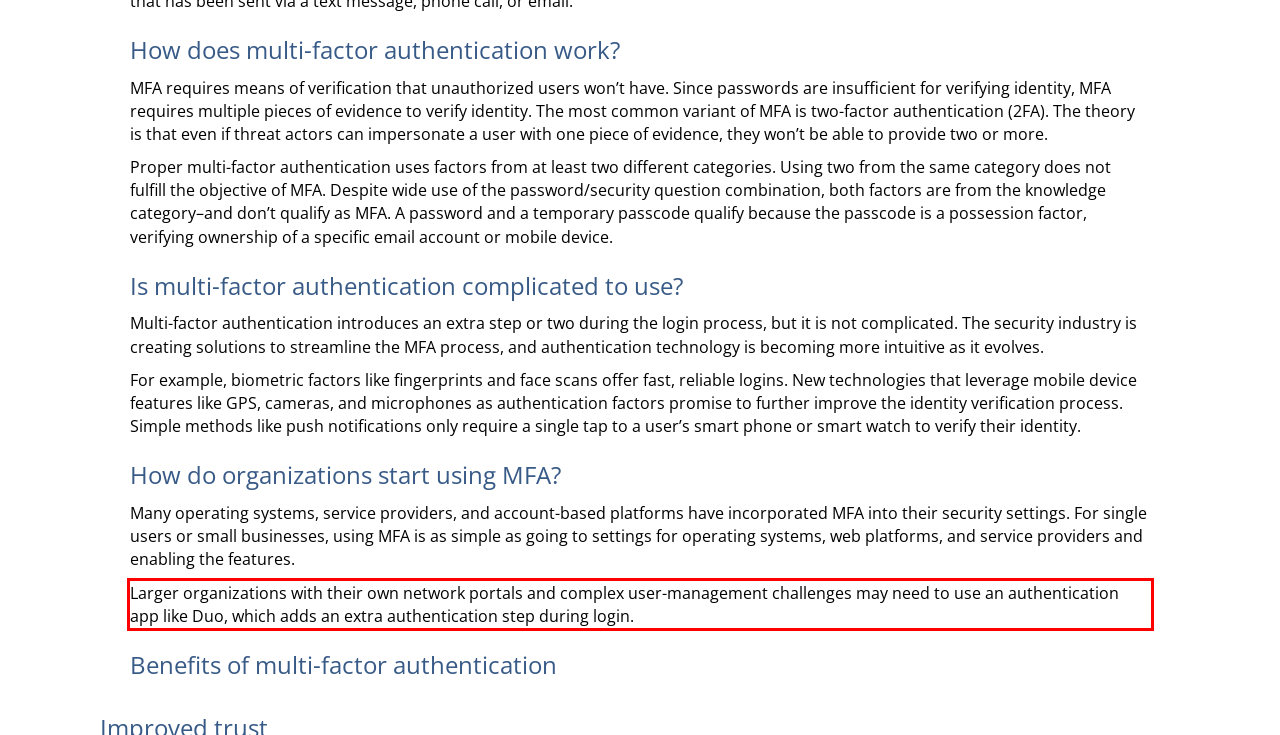Examine the screenshot of the webpage, locate the red bounding box, and generate the text contained within it.

Larger organizations with their own network portals and complex user-management challenges may need to use an authentication app like Duo, which adds an extra authentication step during login.